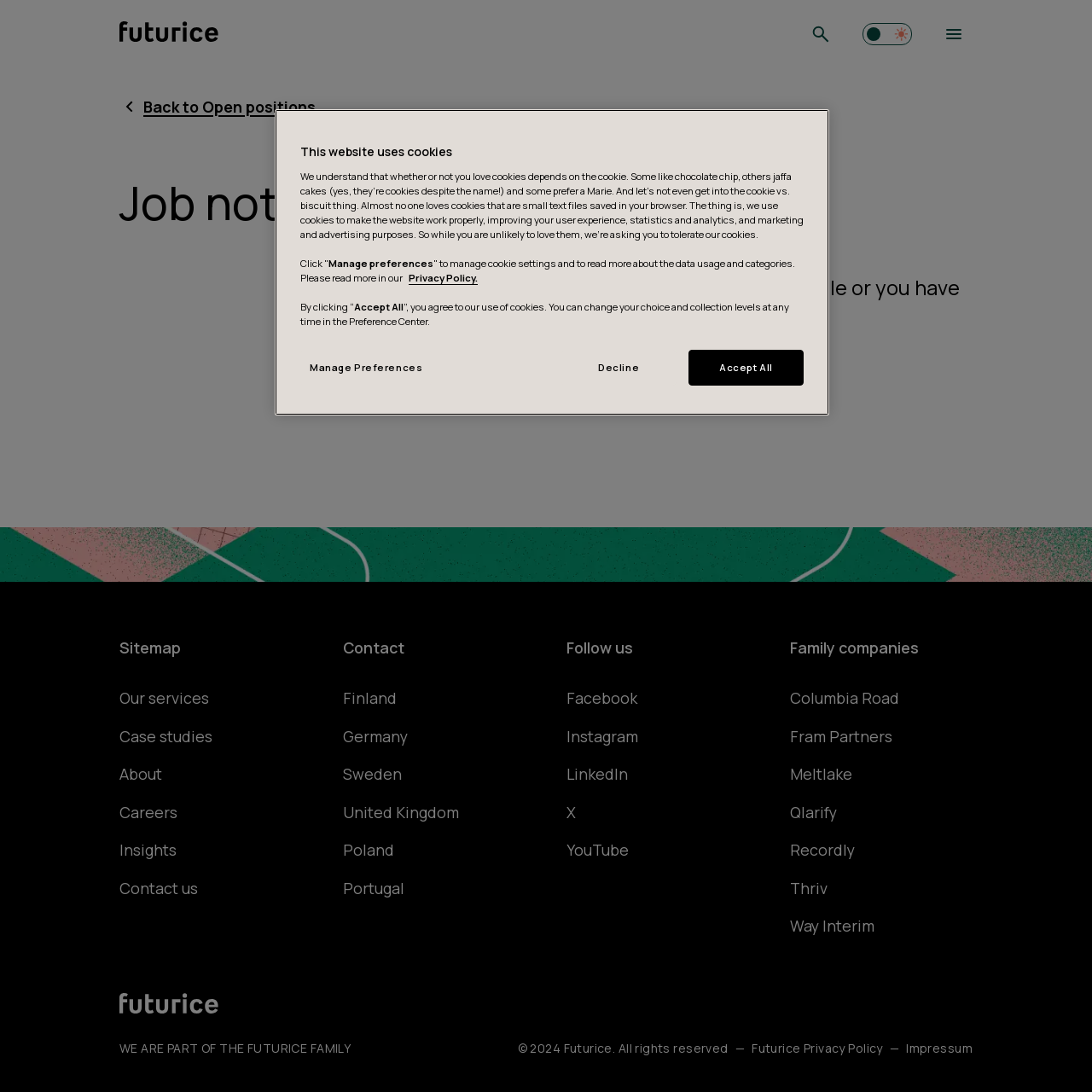Can you provide the bounding box coordinates for the element that should be clicked to implement the instruction: "go to Home"?

None